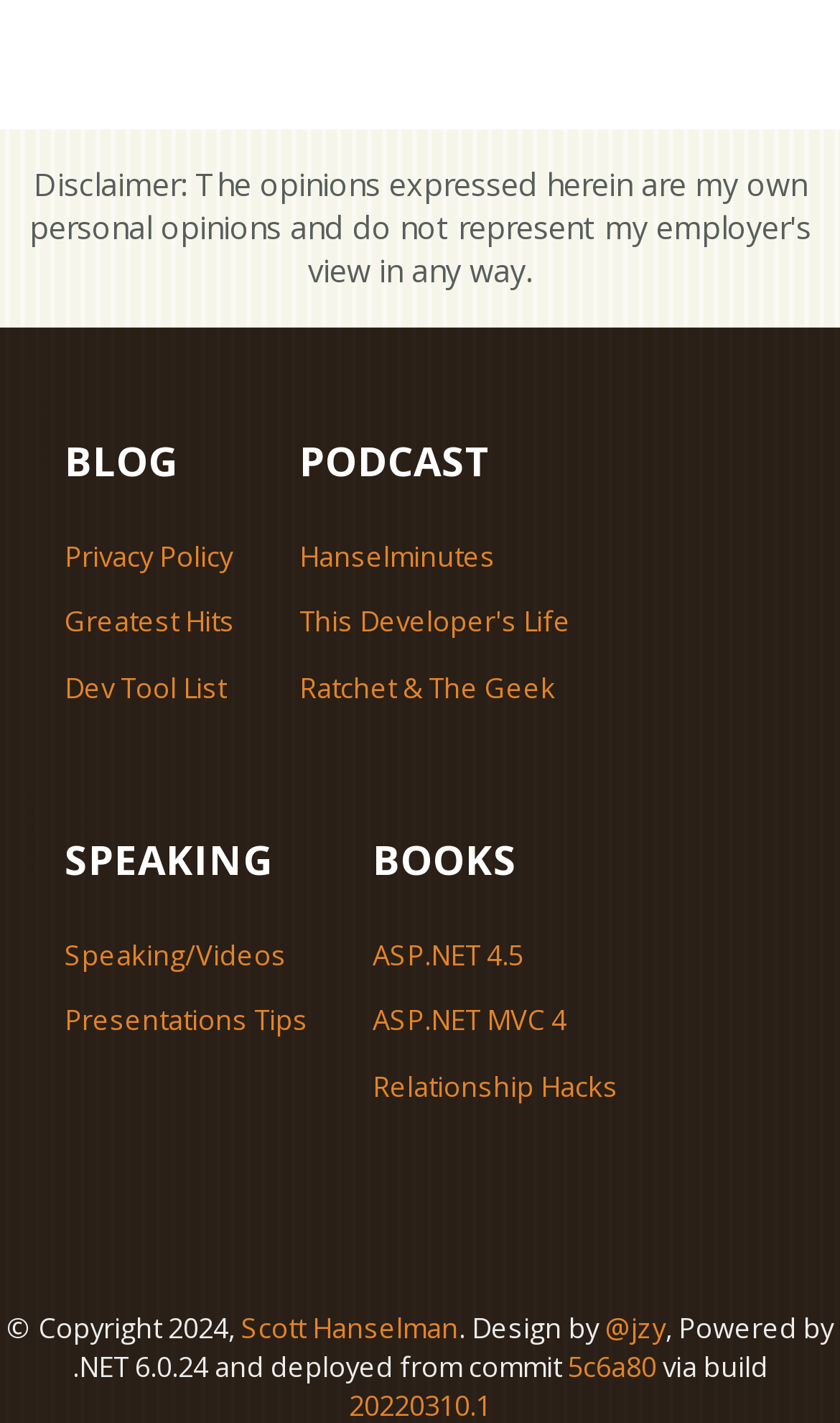Answer the question in a single word or phrase:
What are the main categories on this website?

Blog, Podcast, Speaking, Books